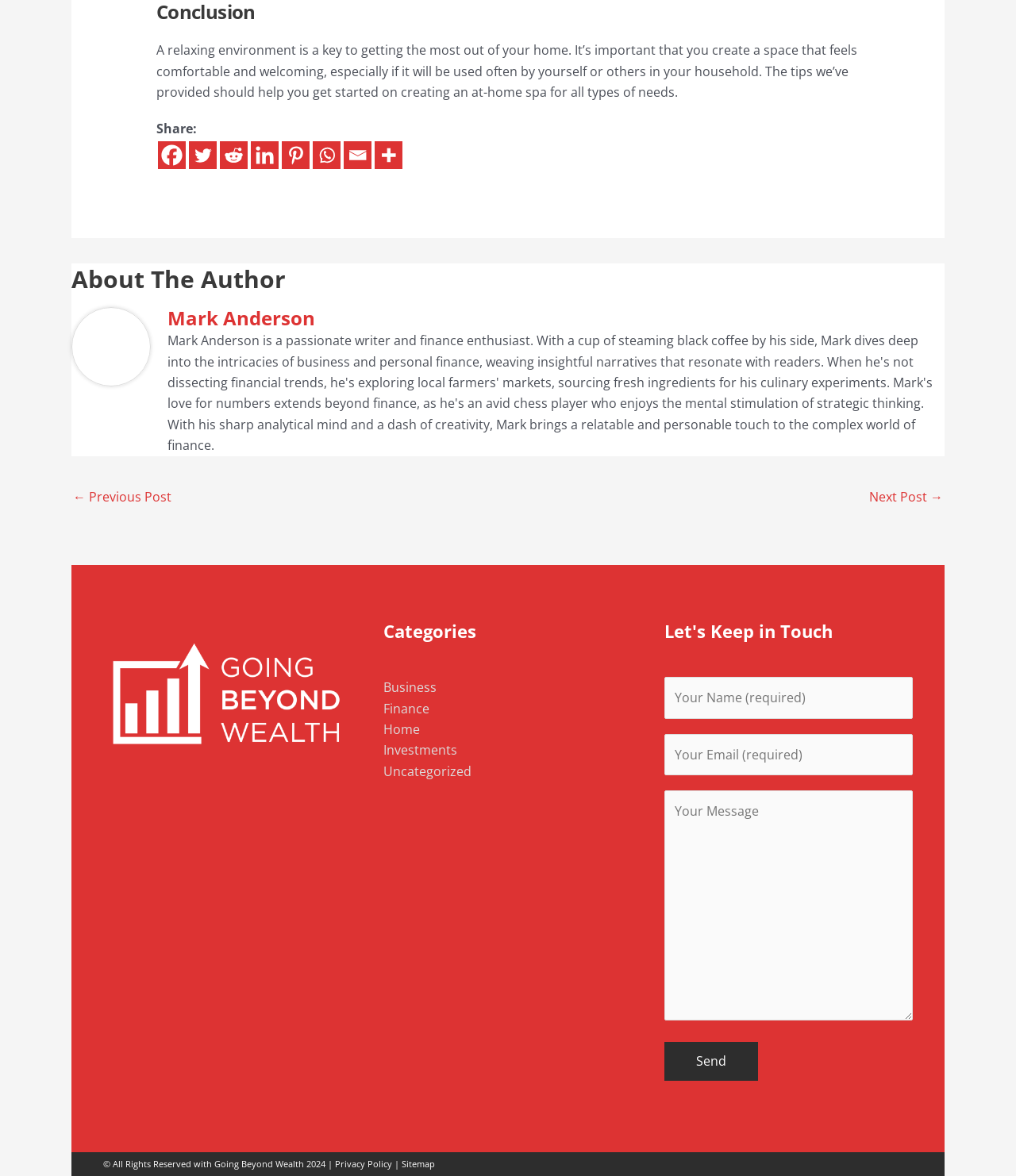Identify the bounding box coordinates of the region that should be clicked to execute the following instruction: "View categories".

[0.378, 0.528, 0.622, 0.545]